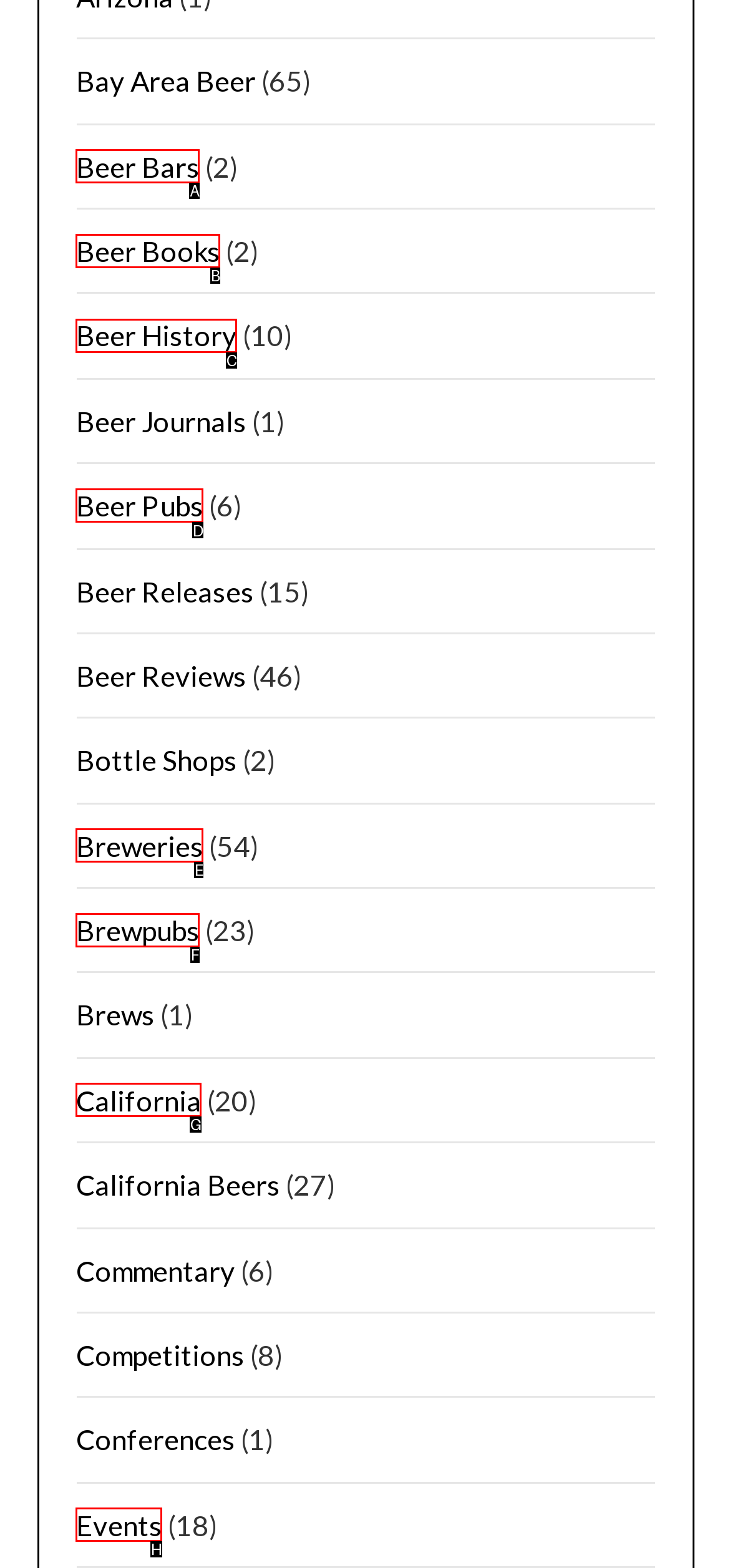Find the option that matches this description: Toggle navigation
Provide the matching option's letter directly.

None